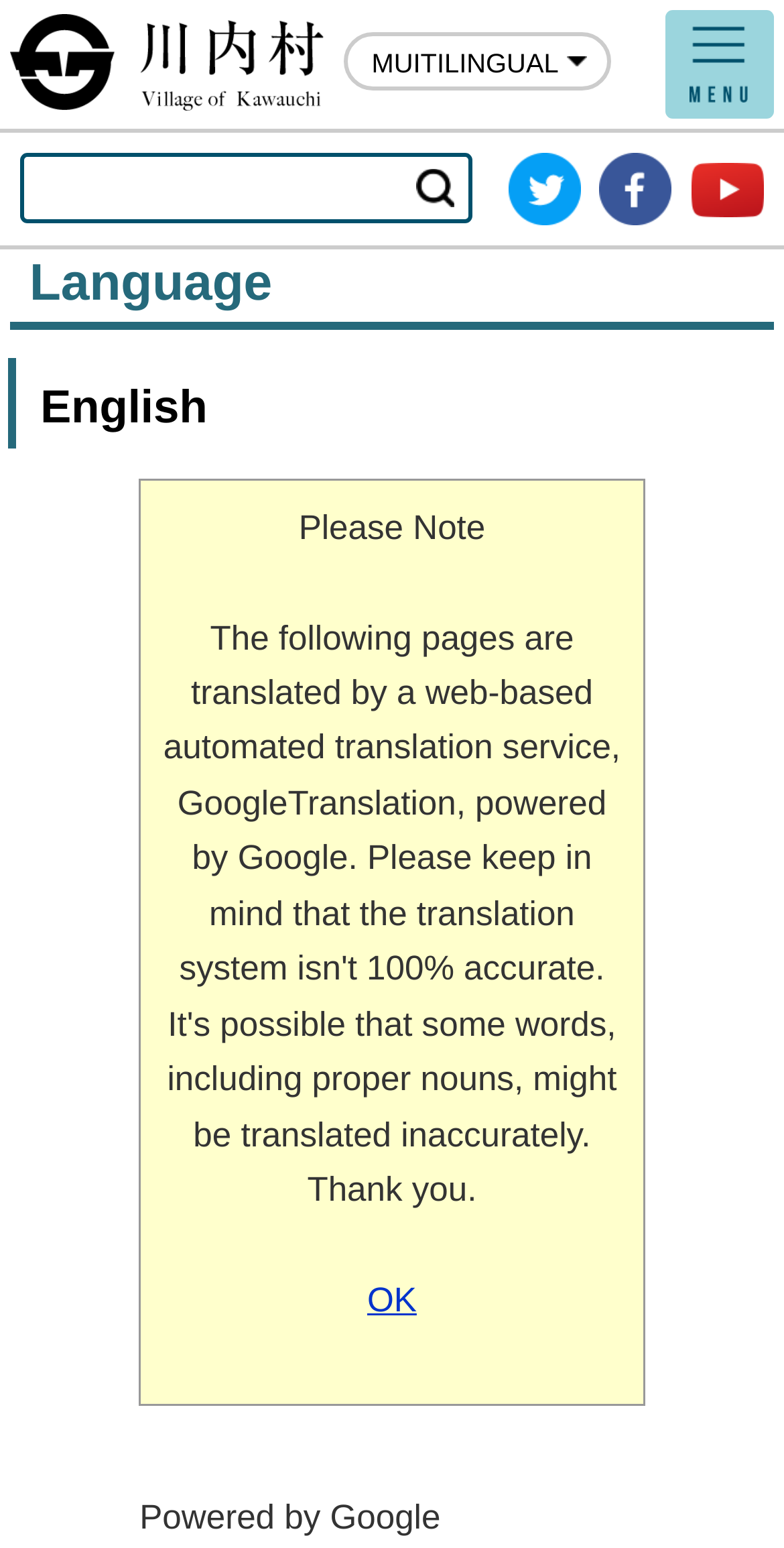Find and provide the bounding box coordinates for the UI element described here: "title="ボタンを押すと検索を開始します" value="検索する"". The coordinates should be given as four float numbers between 0 and 1: [left, top, right, bottom].

[0.529, 0.109, 0.579, 0.134]